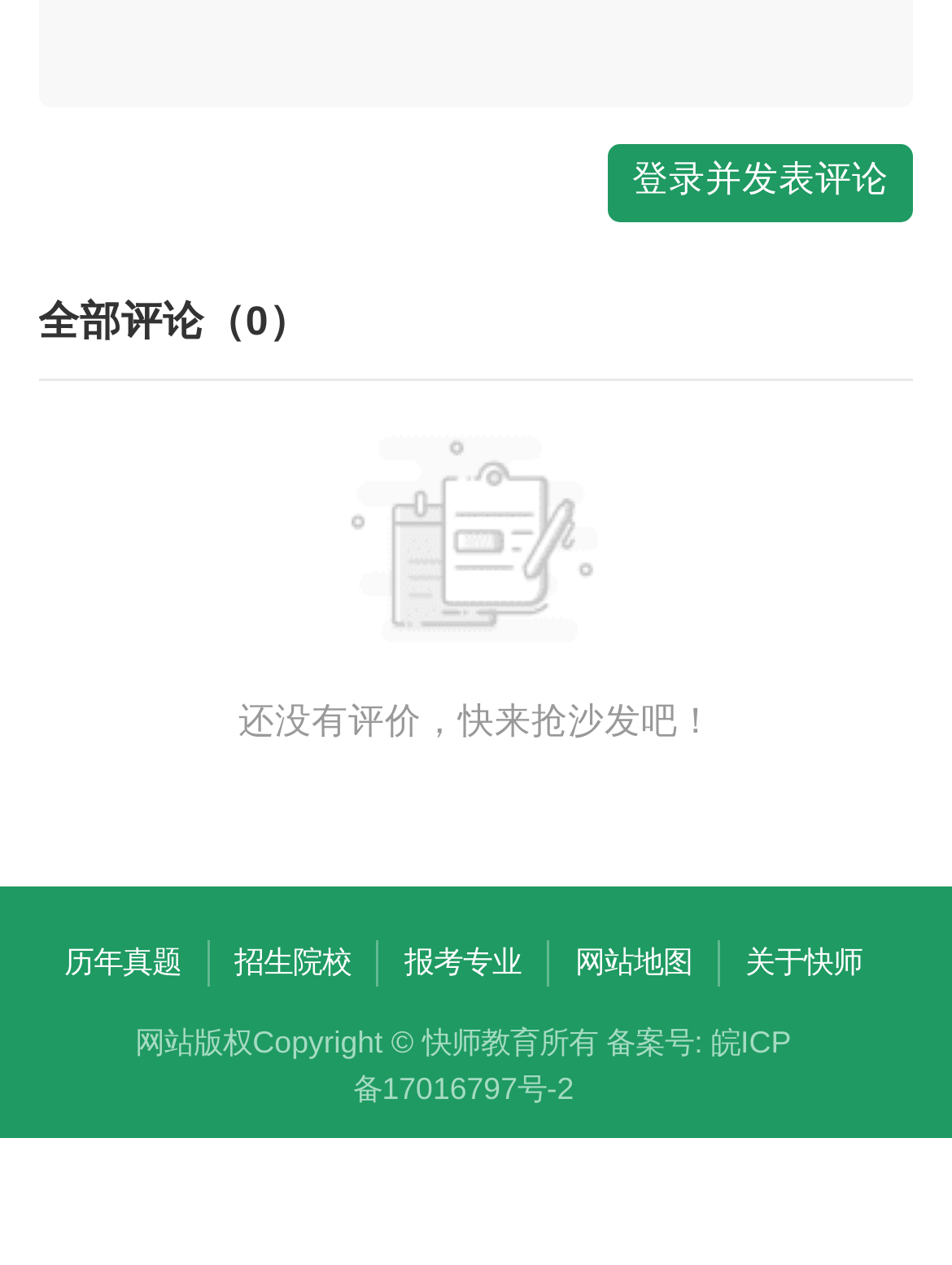Could you highlight the region that needs to be clicked to execute the instruction: "view all comments"?

[0.04, 0.232, 0.325, 0.28]